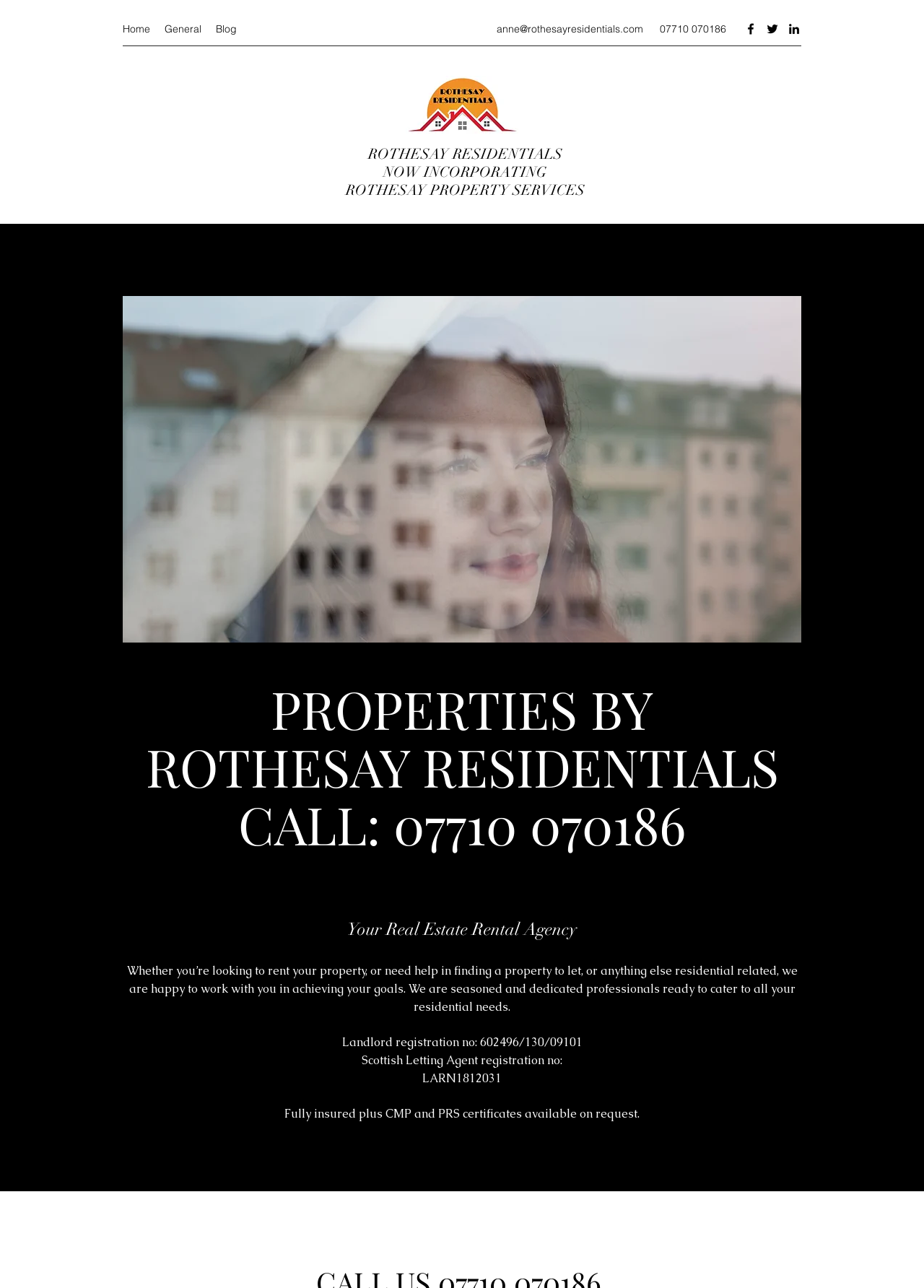What is the purpose of the company?
Craft a detailed and extensive response to the question.

The purpose of the company can be inferred from the static text element 'Your Real Estate Rental Agency' located near the bottom of the page, which suggests that the company is involved in real estate rental services.